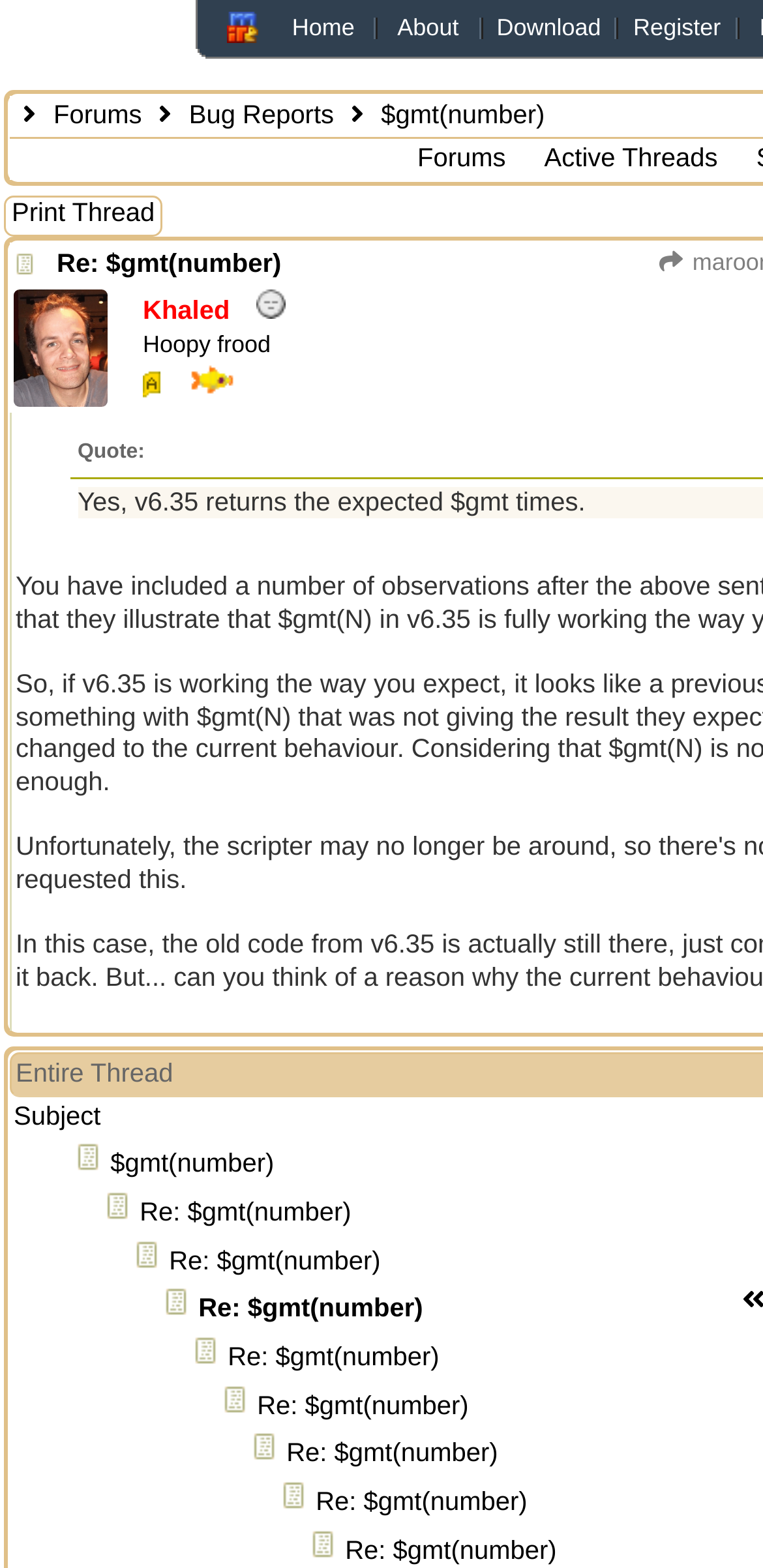What is the text of the webpage's headline?

 Forums  Bug Reports  $gmt(number)